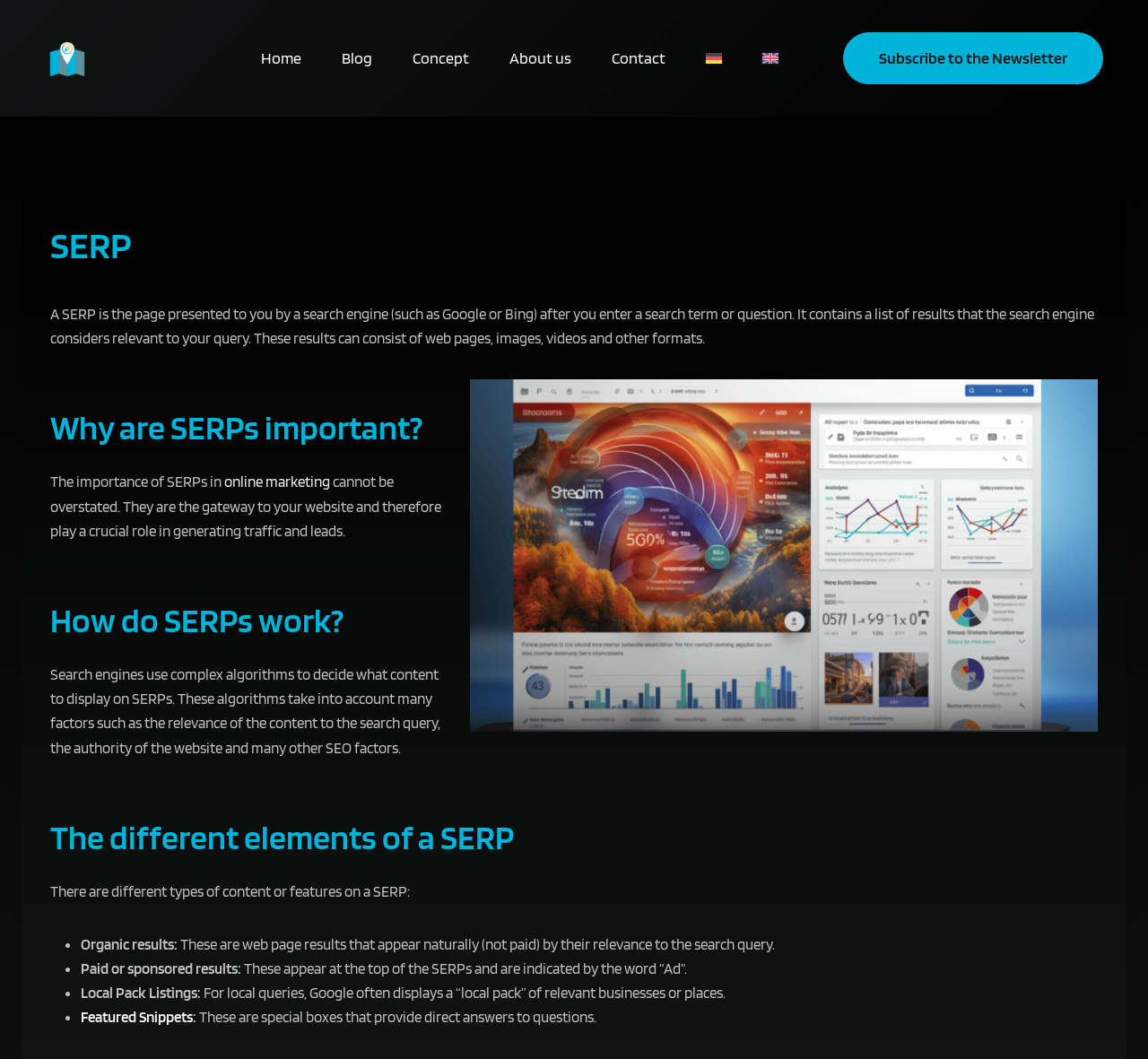Based on what you see in the screenshot, provide a thorough answer to this question: What are the different types of content on a SERP?

A SERP contains different types of content, including organic results, which are web page results that appear naturally by their relevance to the search query, paid or sponsored results, which appear at the top of the SERPs and are indicated by the word “Ad”, local pack listings, which are displayed for local queries, and featured snippets, which provide direct answers to questions.